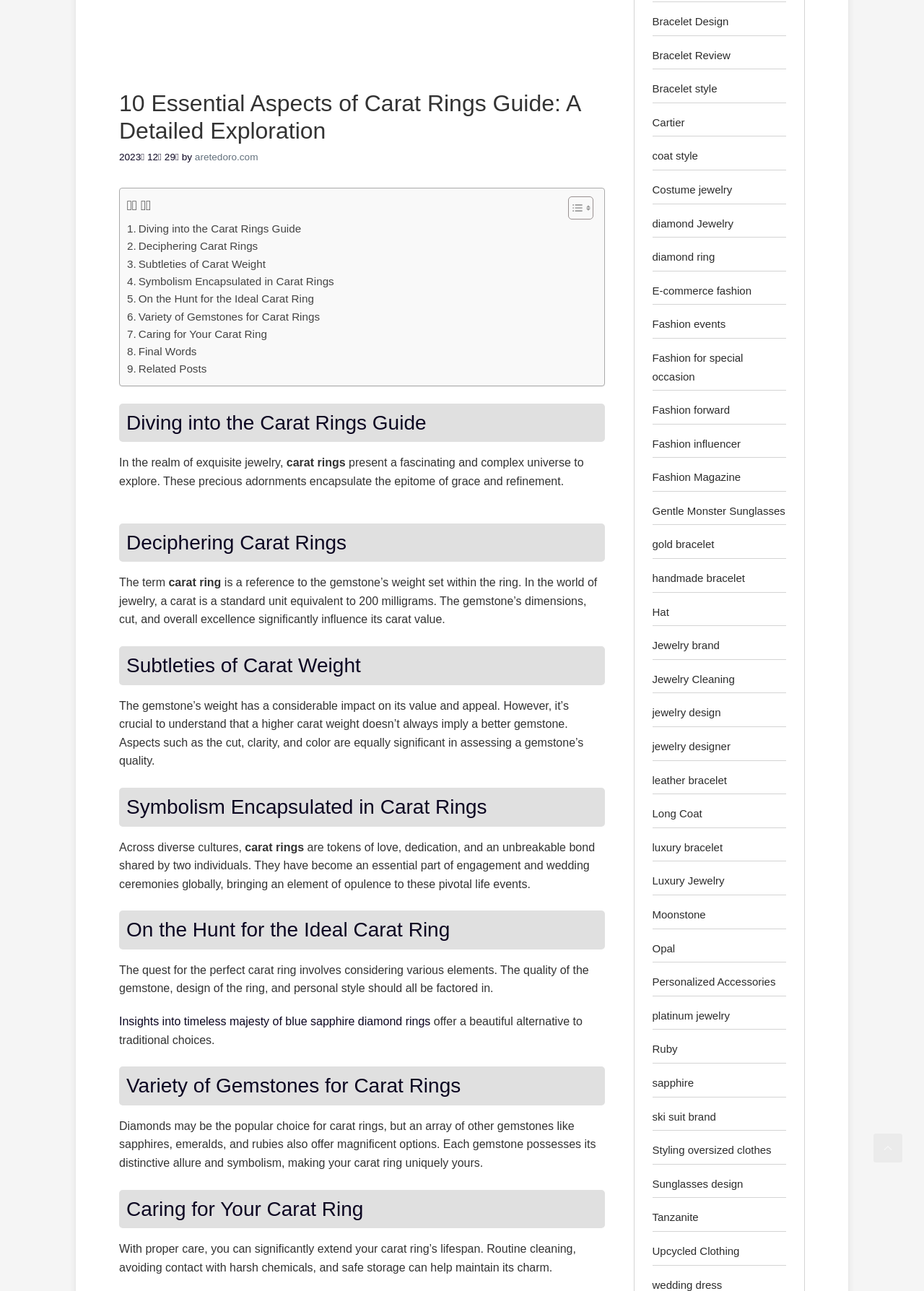Given the description of the UI element: "Styling oversized clothes", predict the bounding box coordinates in the form of [left, top, right, bottom], with each value being a float between 0 and 1.

[0.706, 0.886, 0.835, 0.896]